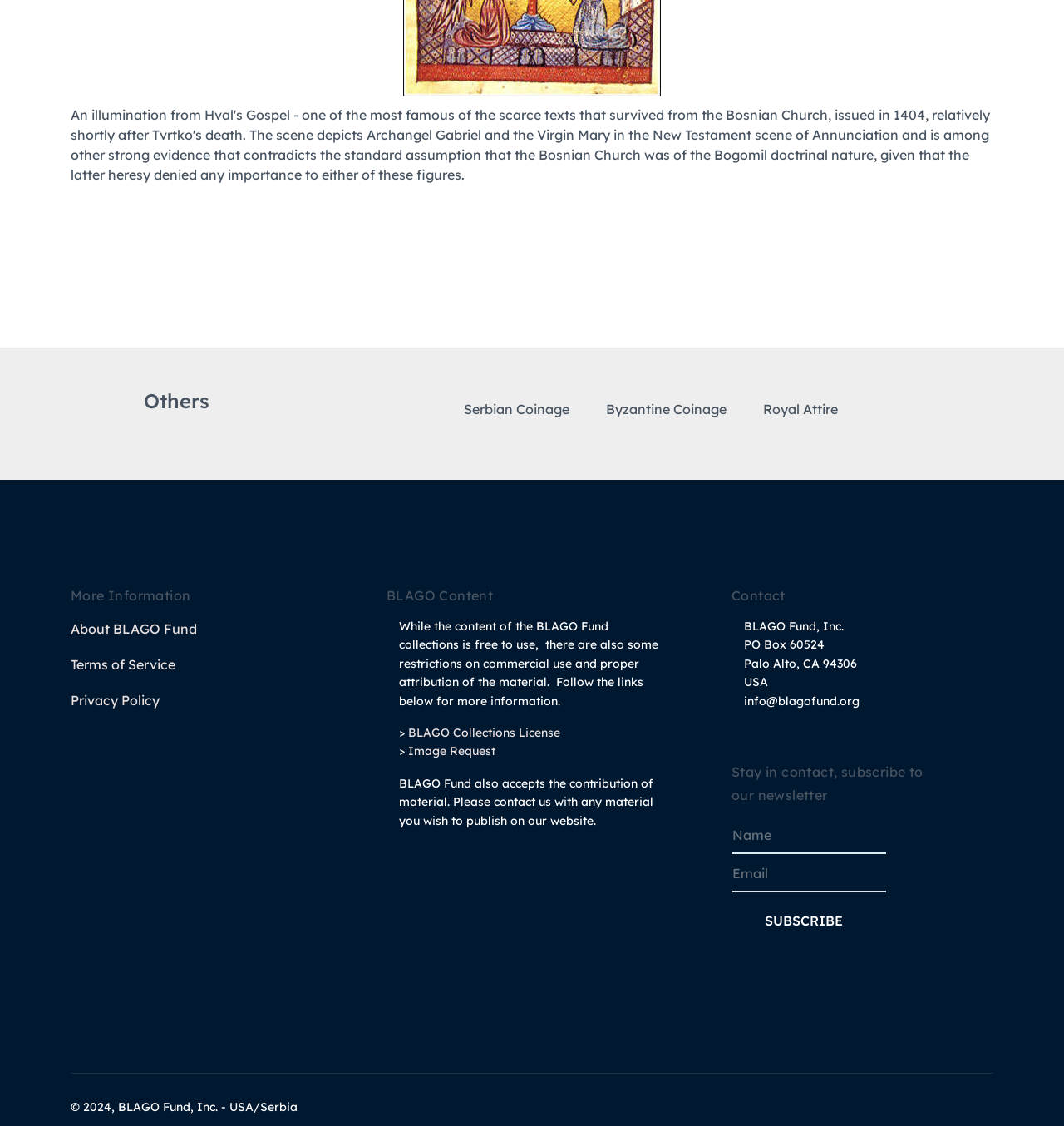Based on the image, give a detailed response to the question: What is the topic of the 'Royal Attire' link?

I found this answer by looking at the navigation menu, where 'Royal Attire' is listed as one of the links. Although I don't know the specific content of the link, I can infer that it is related to royal attire based on its title.